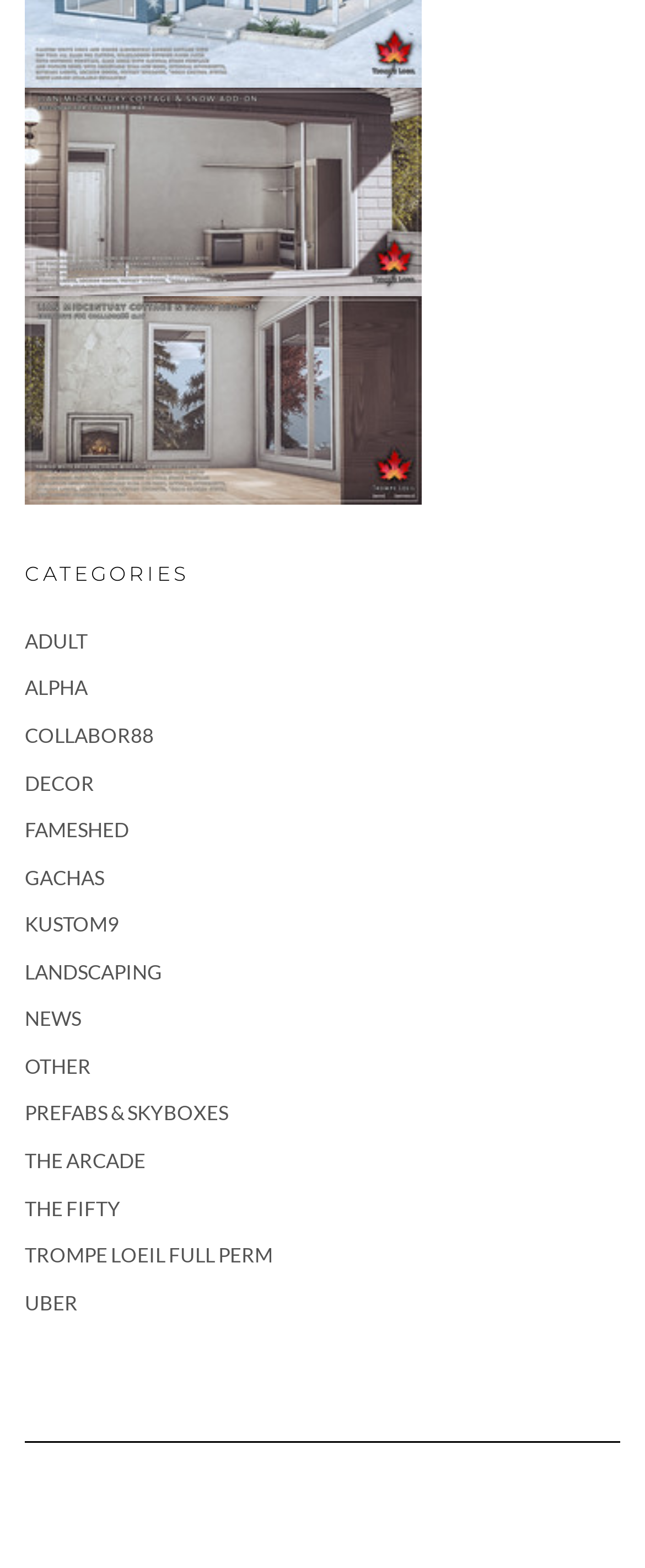What is the theme of the image?
Please provide a single word or phrase as the answer based on the screenshot.

Winter